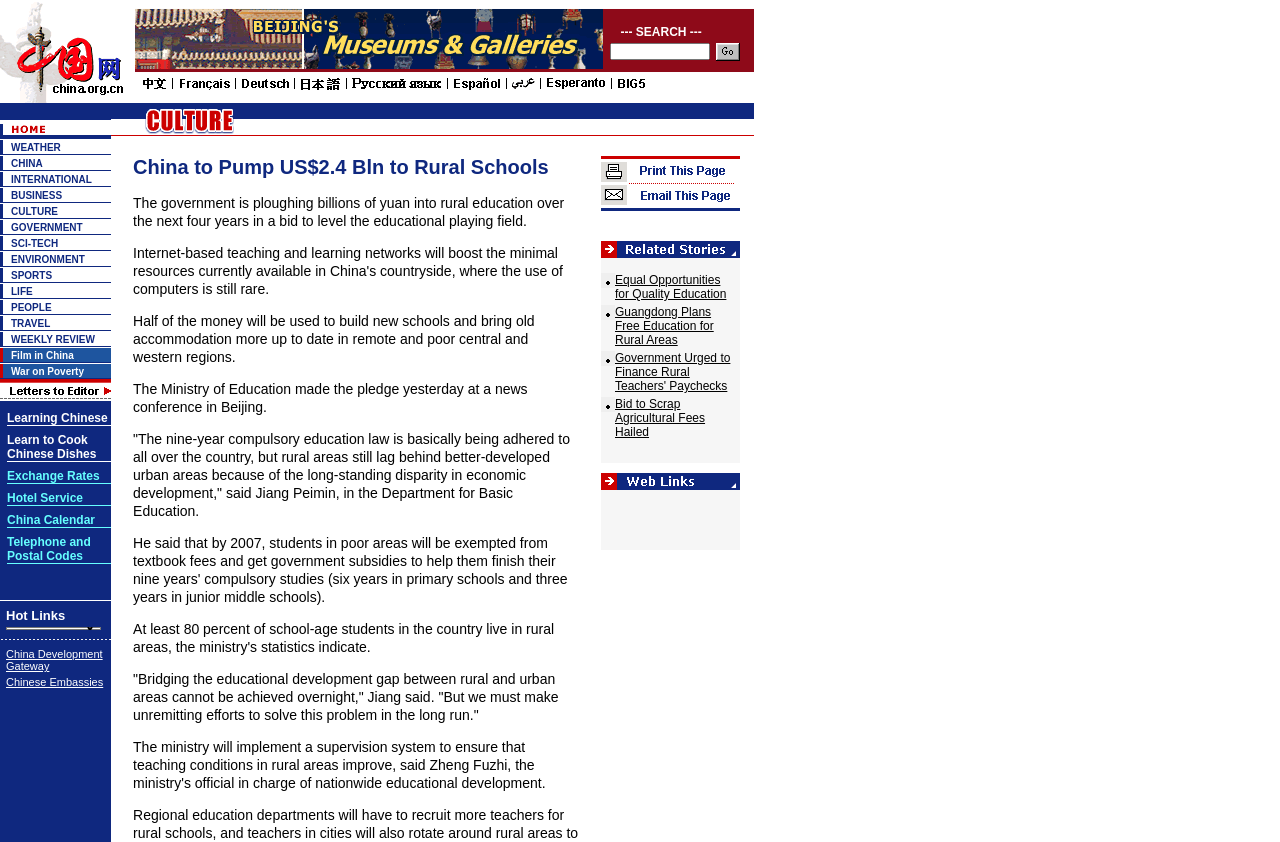Answer in one word or a short phrase: 
What is the function of the button in the search section?

To submit search query